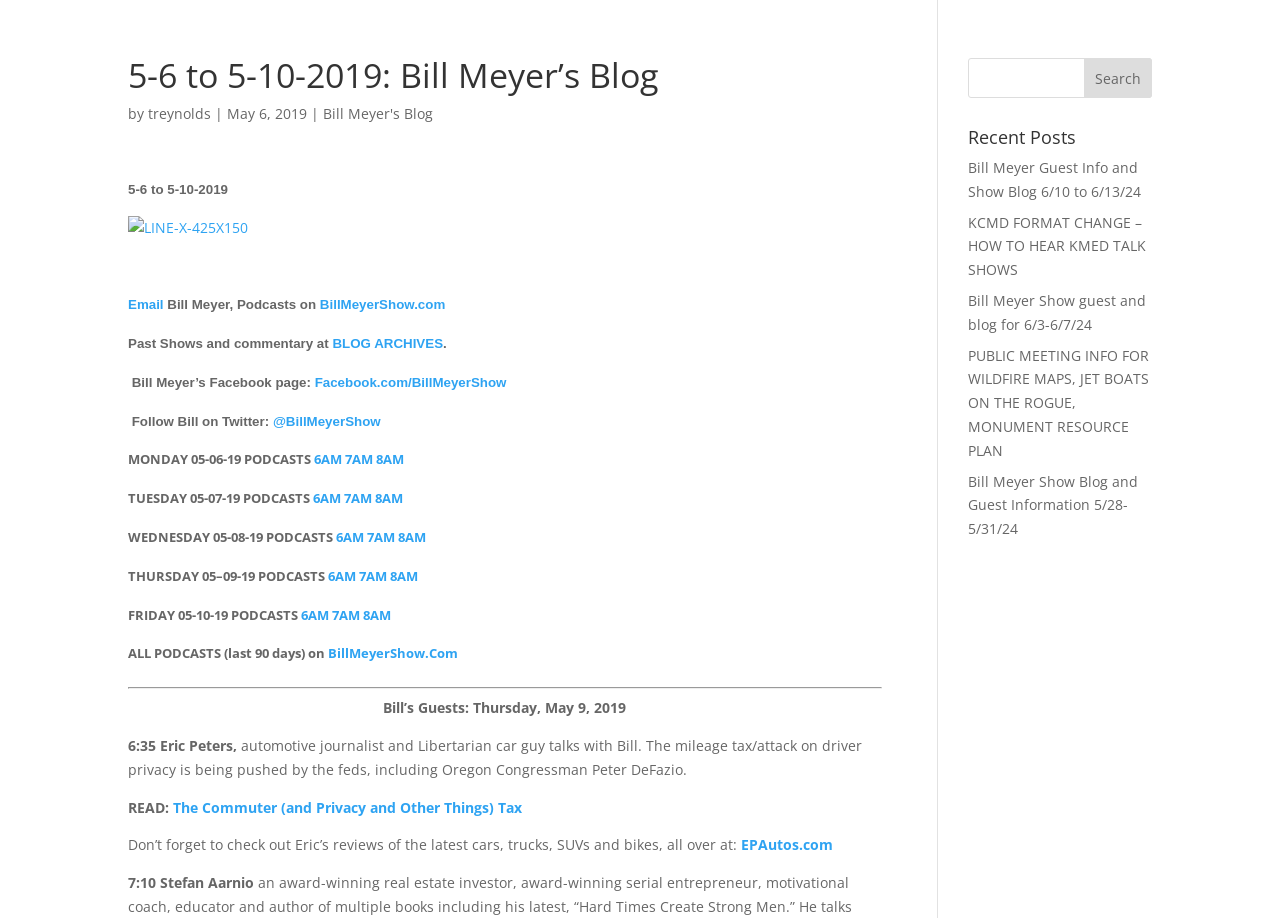What is the URL of the website with car reviews?
Based on the screenshot, give a detailed explanation to answer the question.

The URL of the website with car reviews can be found in the link element that reads 'EPAutos.com', which is mentioned as the website where Eric Peters' car reviews can be found.